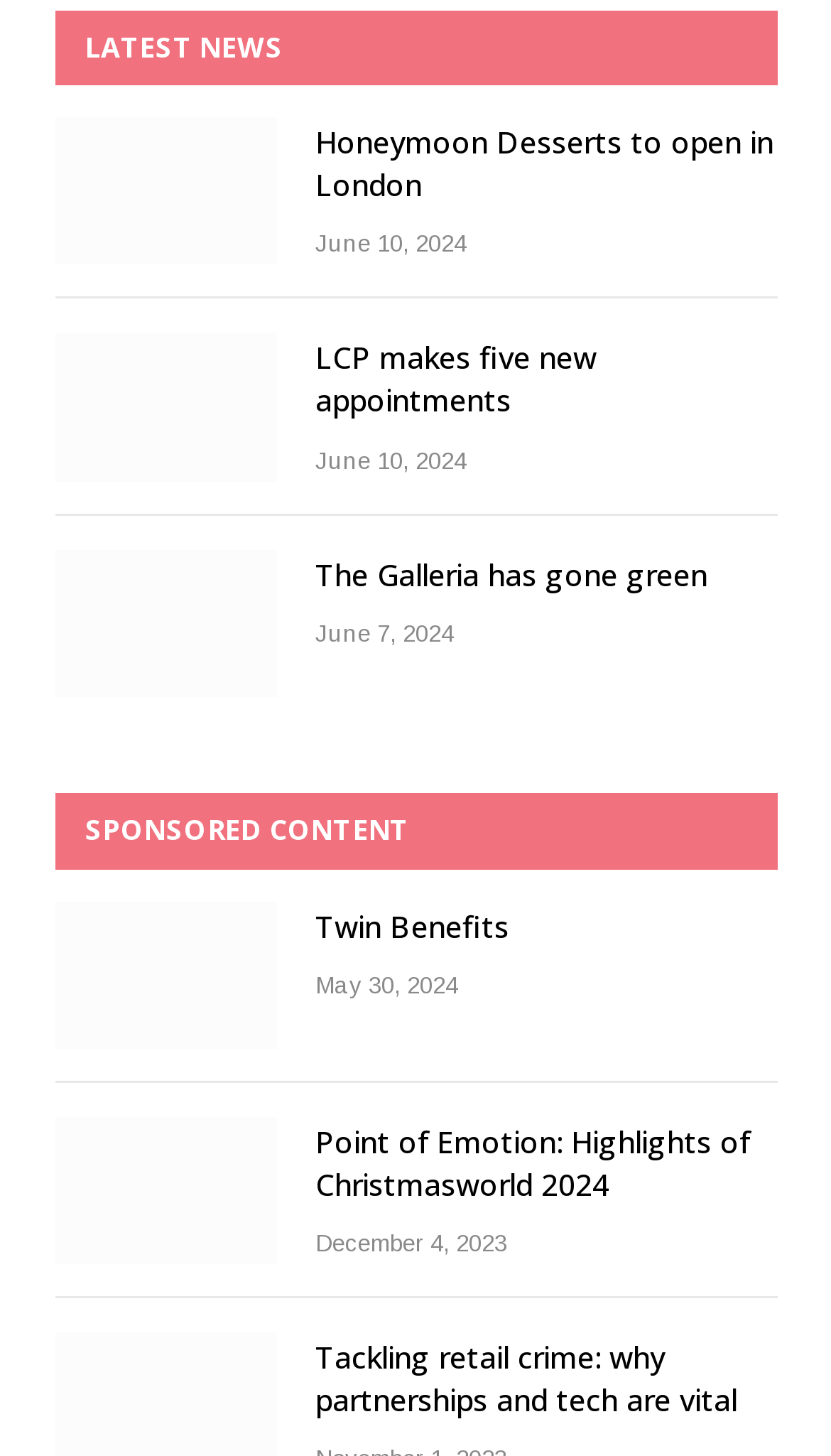Specify the bounding box coordinates of the area that needs to be clicked to achieve the following instruction: "Read the latest news about Honeymoon Desserts".

[0.067, 0.081, 0.333, 0.182]